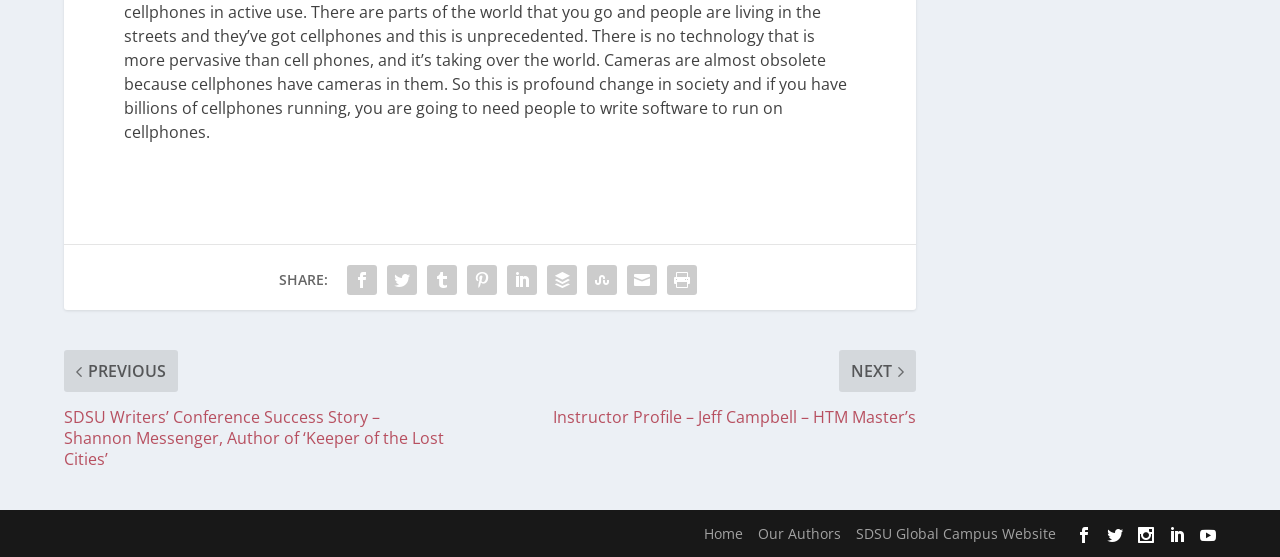Please identify the coordinates of the bounding box that should be clicked to fulfill this instruction: "Visit SDSU Global Campus Website".

[0.669, 0.916, 0.825, 0.95]